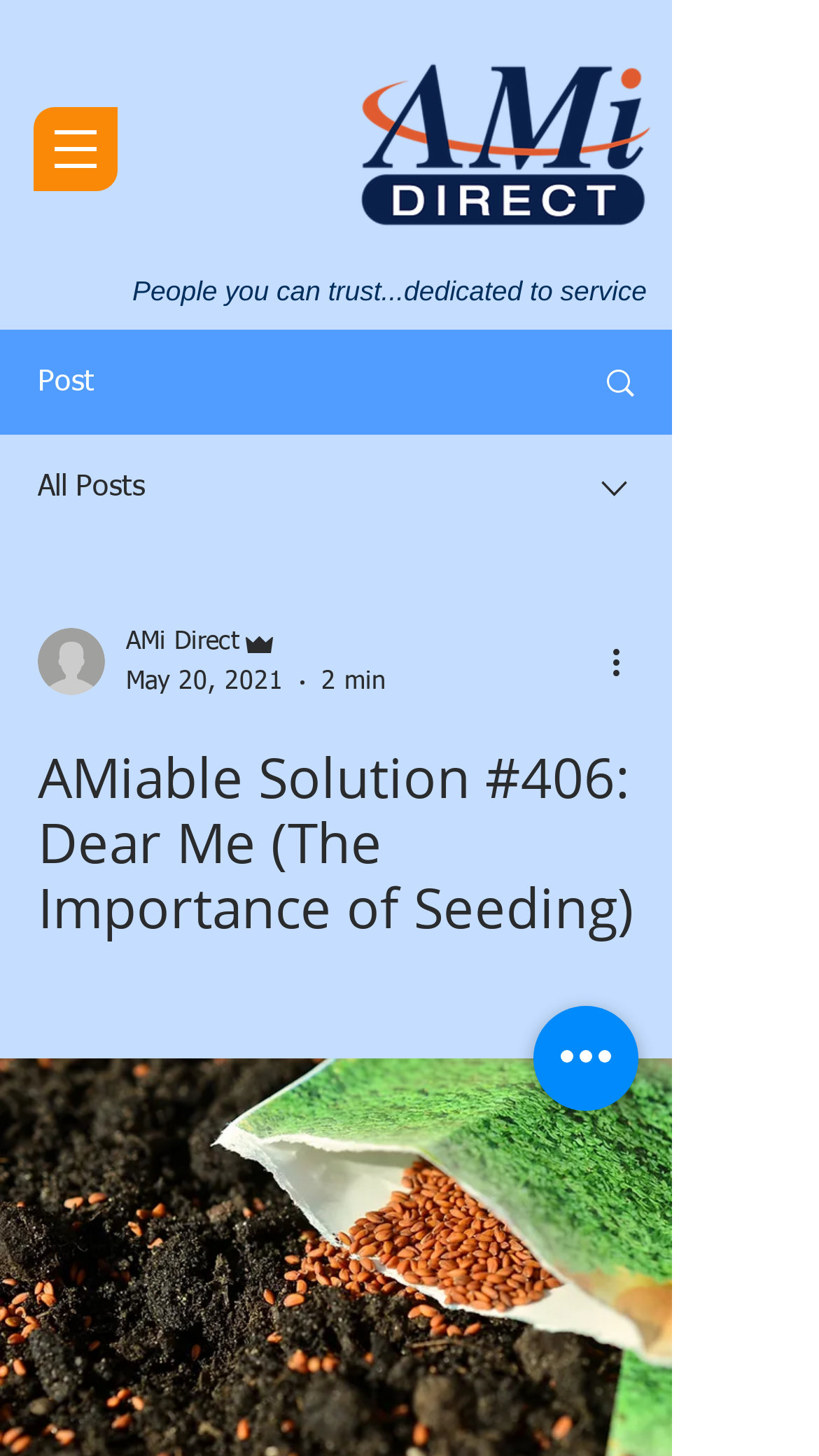Bounding box coordinates are specified in the format (top-left x, top-left y, bottom-right x, bottom-right y). All values are floating point numbers bounded between 0 and 1. Please provide the bounding box coordinate of the region this sentence describes: Search

[0.695, 0.228, 0.818, 0.297]